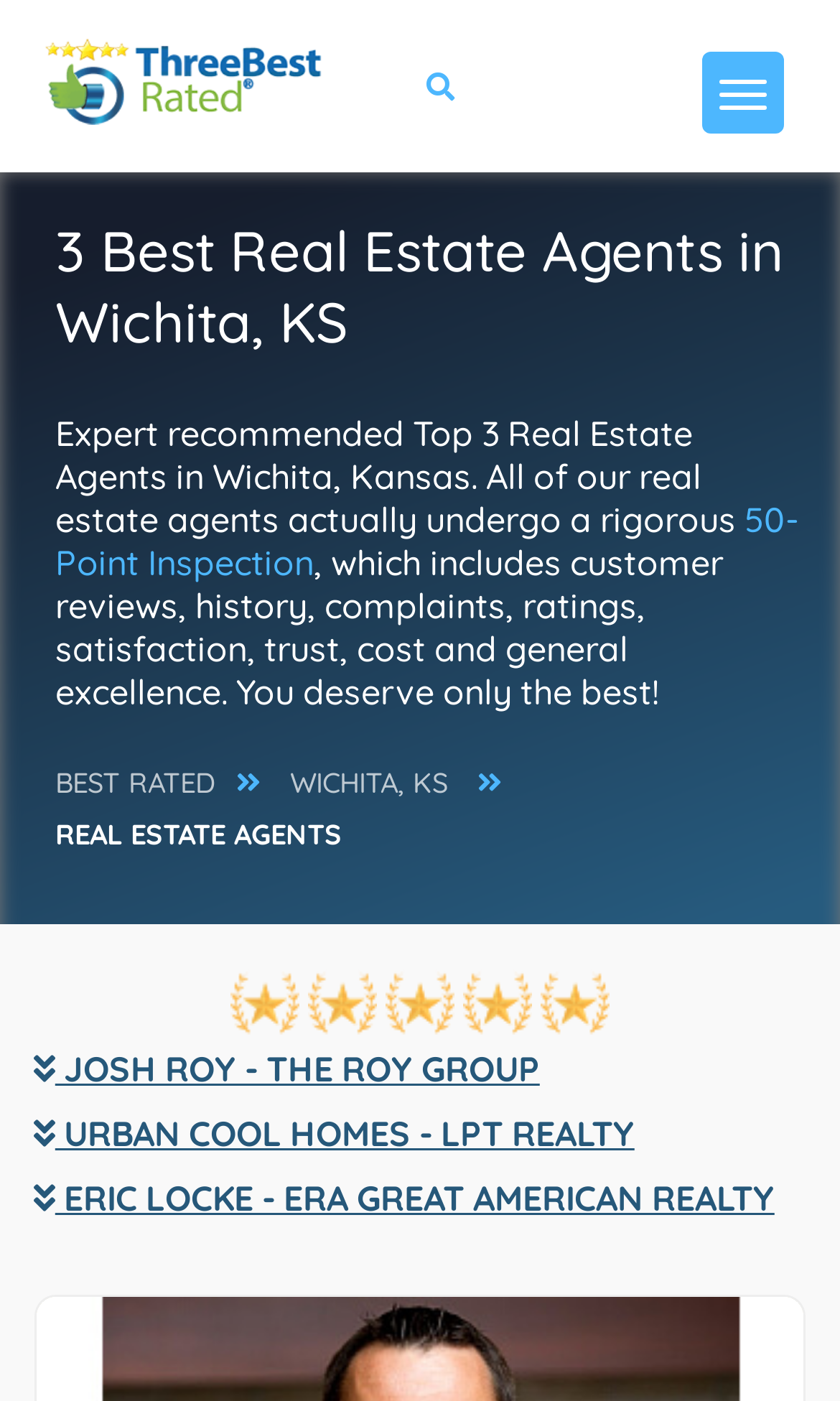What is the purpose of the 50-Point Inspection?
Using the image, elaborate on the answer with as much detail as possible.

The link '50-Point Inspection' is mentioned in the context of evaluating real estate agents, suggesting that the purpose of the 50-Point Inspection is to evaluate and select the best real estate agents.